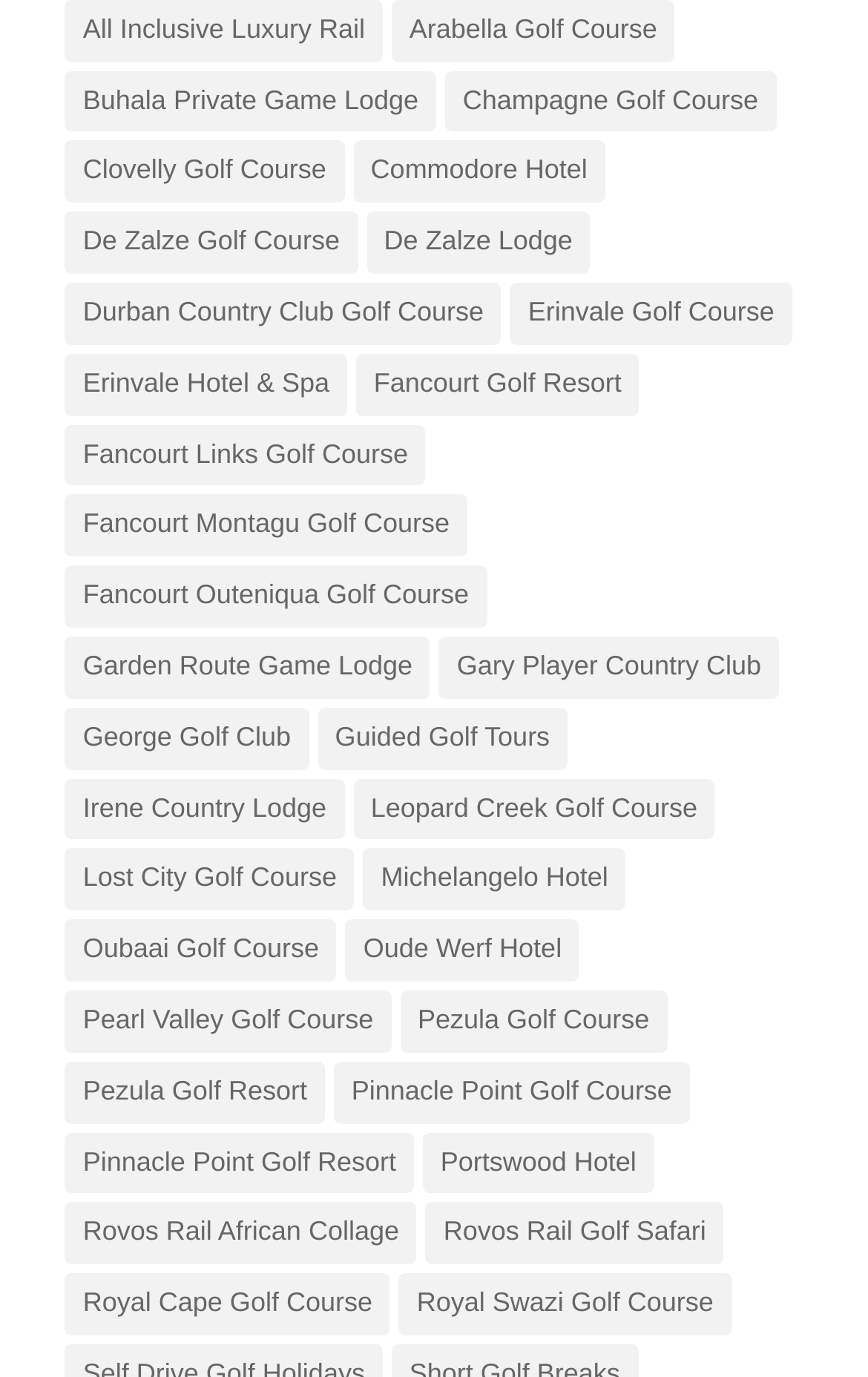Analyze the image and provide a detailed answer to the question: What is the first golf course listed?

The first link on the webpage is 'Buhala Private Game Lodge', which is likely a golf course based on the context of the webpage.